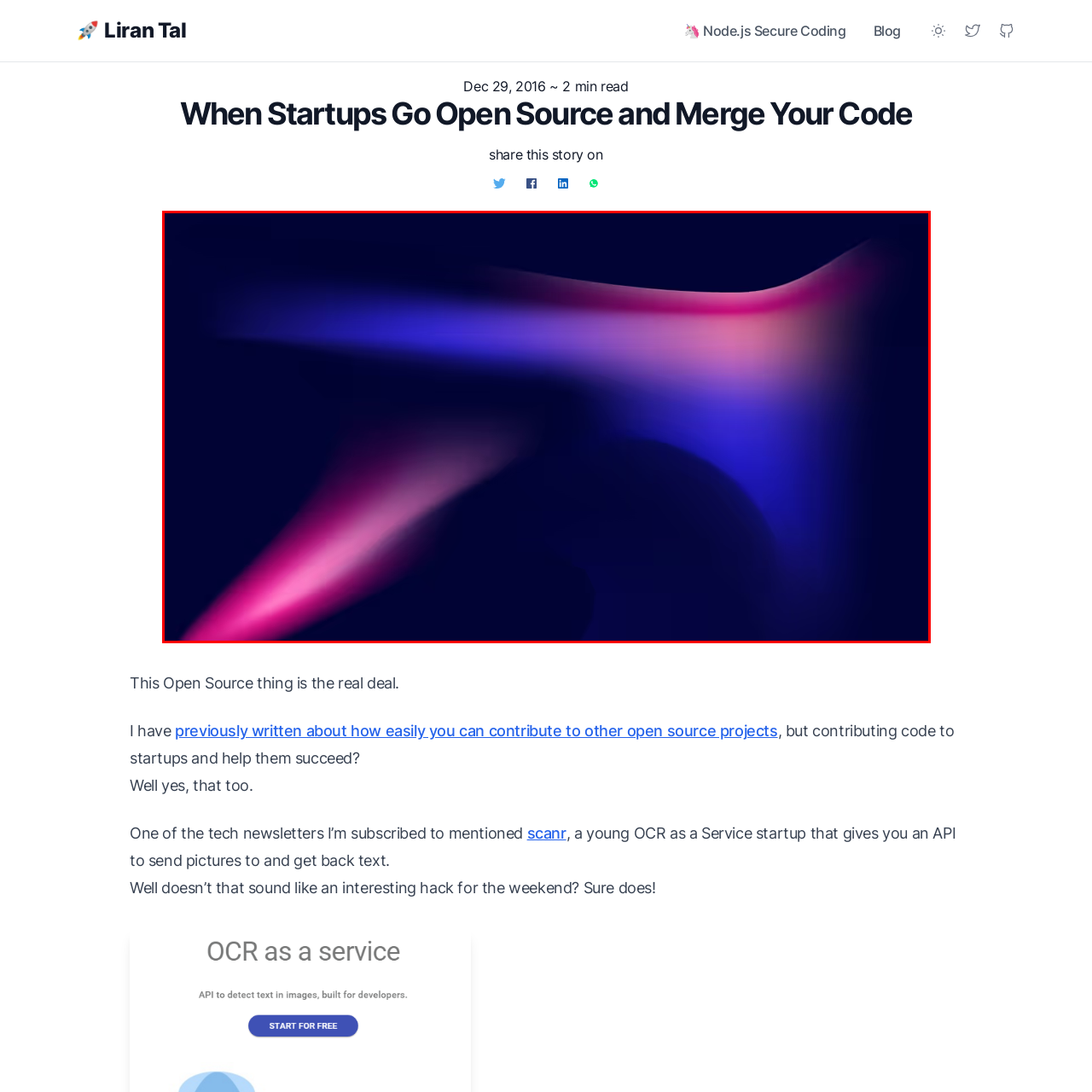Direct your attention to the section marked by the red bounding box and construct a detailed answer to the following question based on the image: What is the effect of the interplay of colors and shapes?

According to the caption, the interplay of colors and shapes in the digital artwork invites viewers to explore the possibilities of innovation in the startup landscape, which suggests that the artwork is designed to inspire and encourage viewers to think about innovation in the startup space.